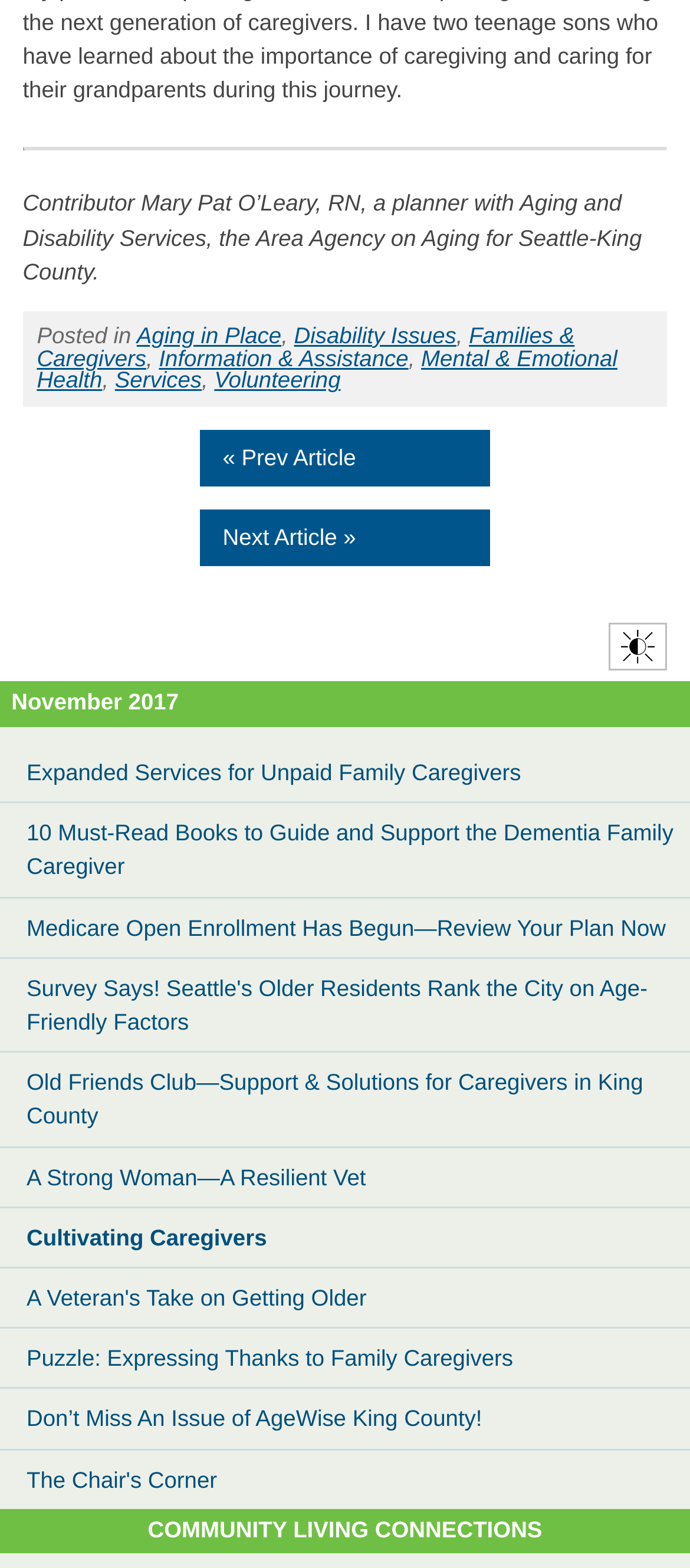Find the bounding box coordinates of the clickable region needed to perform the following instruction: "Read about 10 Must-Read Books to Guide and Support the Dementia Family Caregiver". The coordinates should be provided as four float numbers between 0 and 1, i.e., [left, top, right, bottom].

[0.038, 0.523, 0.976, 0.561]